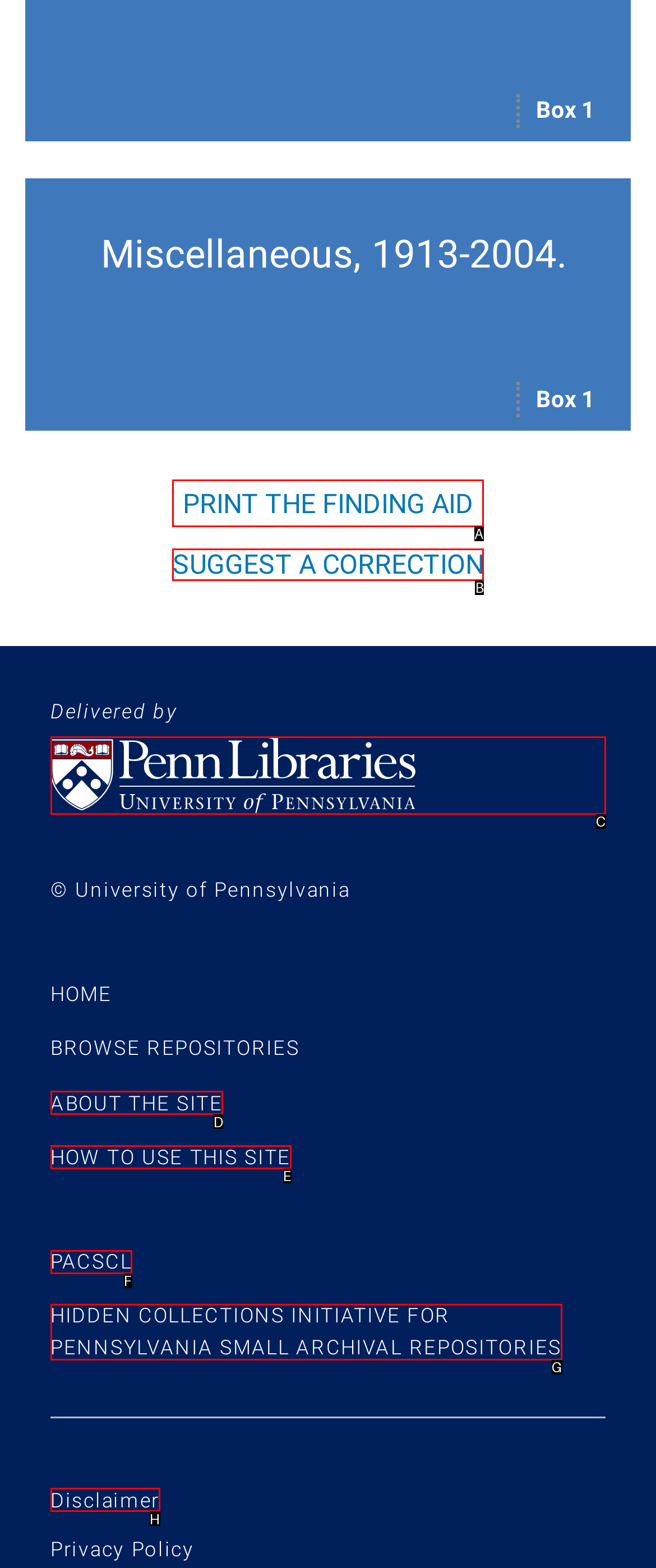Choose the UI element you need to click to carry out the task: Print the finding aid.
Respond with the corresponding option's letter.

A